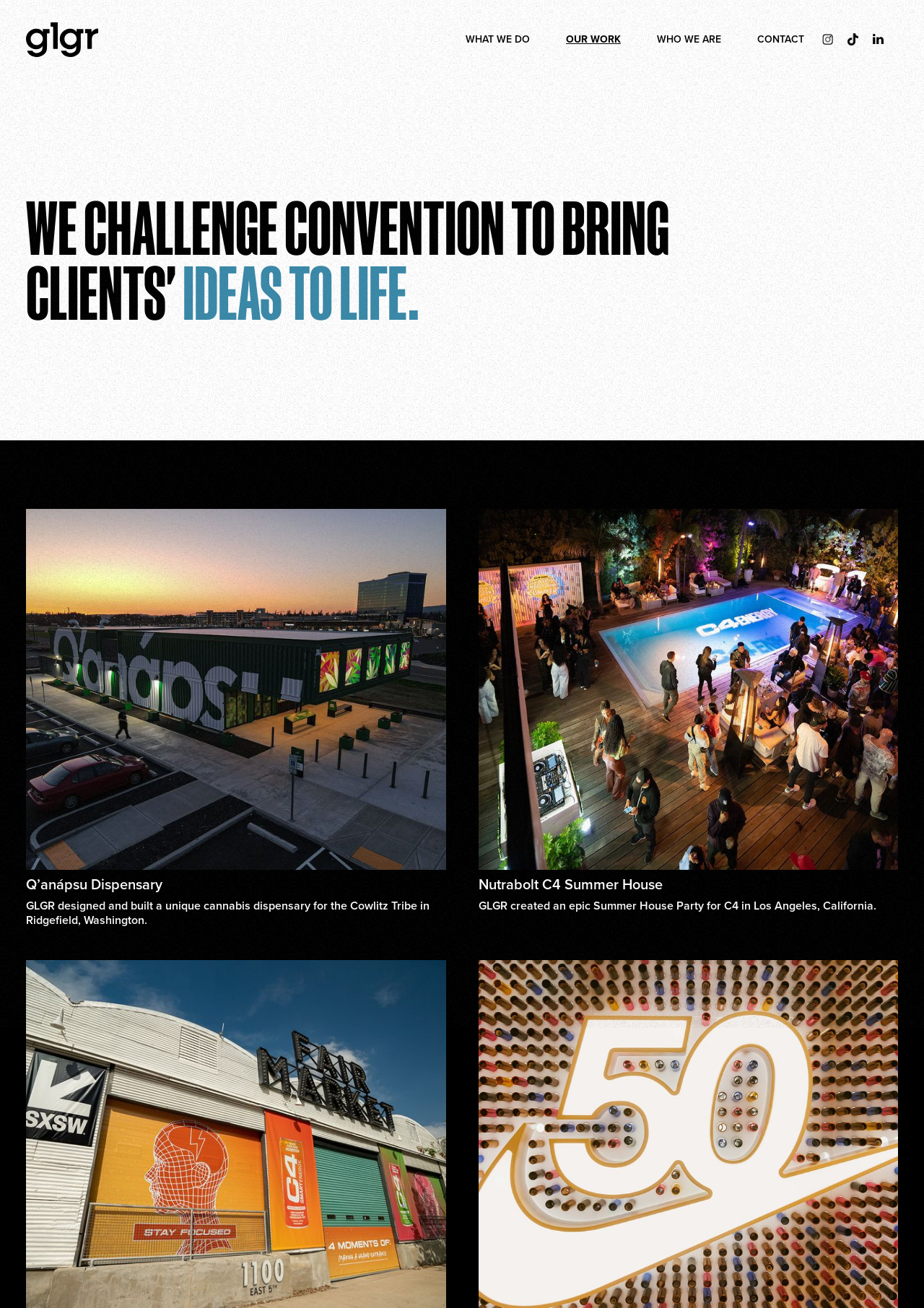Using floating point numbers between 0 and 1, provide the bounding box coordinates in the format (top-left x, top-left y, bottom-right x, bottom-right y). Locate the UI element described here: Contact

[0.8, 0.0, 0.89, 0.061]